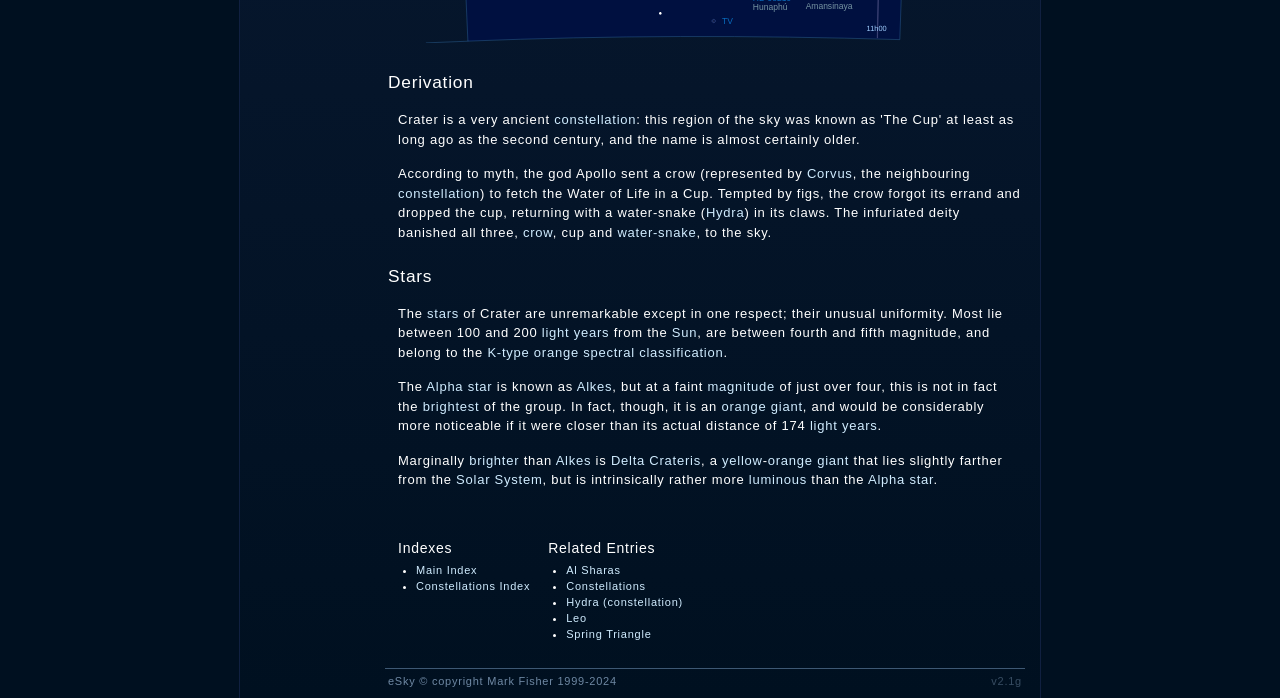Can you find the bounding box coordinates of the area I should click to execute the following instruction: "explore the Related Entries"?

[0.428, 0.772, 0.512, 0.8]